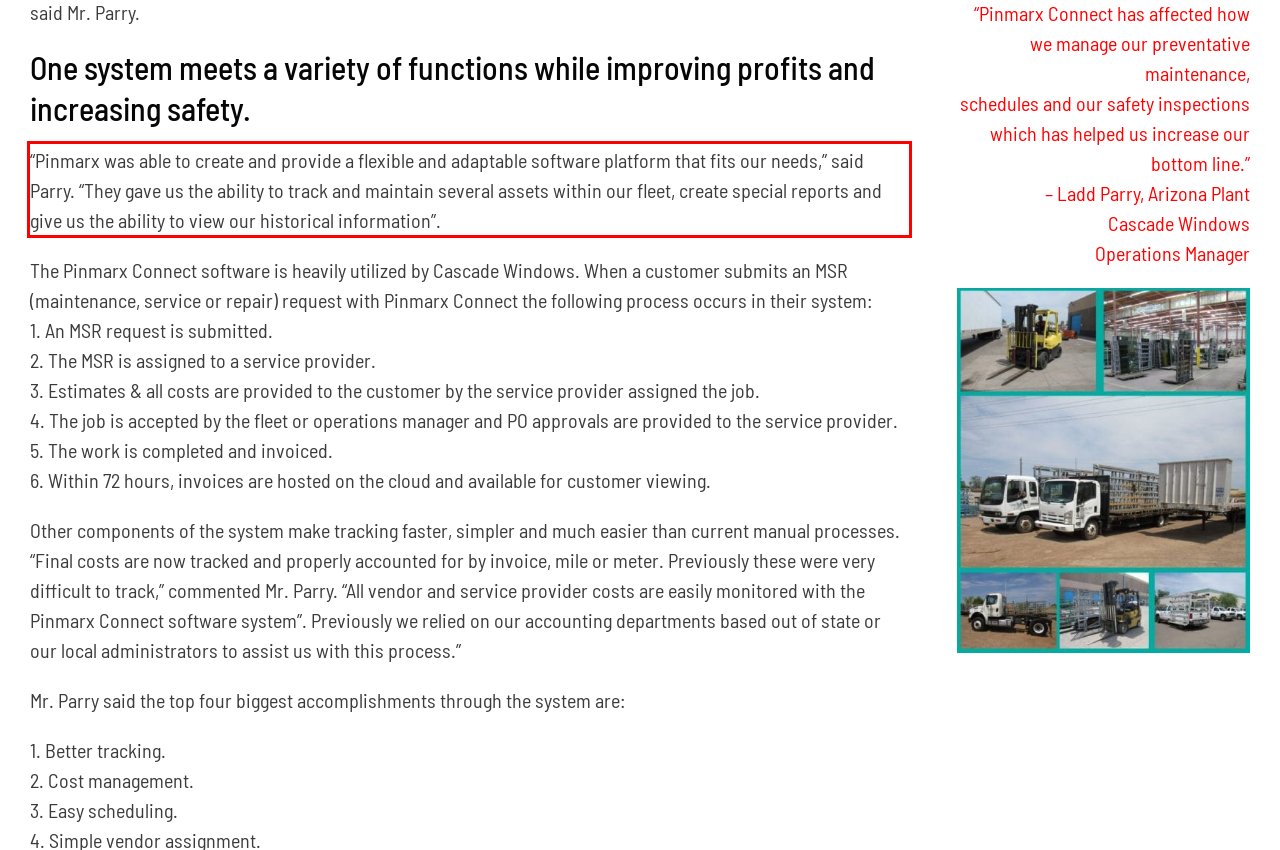Examine the screenshot of the webpage, locate the red bounding box, and perform OCR to extract the text contained within it.

“Pinmarx was able to create and provide a flexible and adaptable software platform that fits our needs,” said Parry. “They gave us the ability to track and maintain several assets within our fleet, create special reports and give us the ability to view our historical information”.